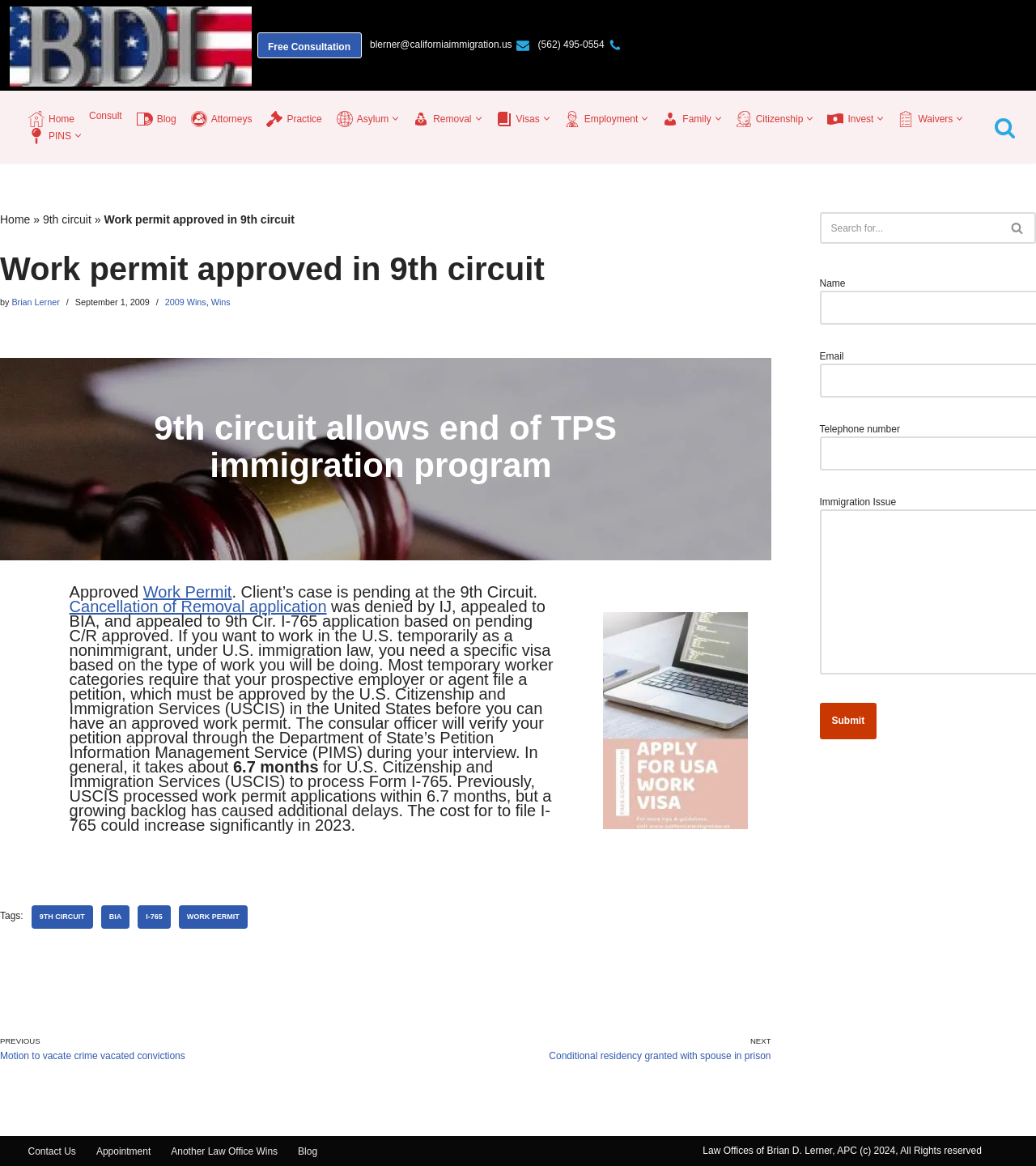Articulate a complete and detailed caption of the webpage elements.

This webpage is about the Law Offices of Brian D. Lerner, APC, an immigration law firm. At the top, there is a navigation menu with links to various sections of the website, including "Home", "Consult", "Blog", "Attorneys", "Practice", and more. Below the navigation menu, there is a prominent link to "Free Consultation" and contact information, including an email address and phone number.

The main content of the webpage is divided into two columns. The left column contains a series of links to news articles or blog posts, each with a brief summary. The articles appear to be related to immigration law and feature headings such as "Work permit approved in 9th circuit" and "9th circuit allows end of TPS immigration program". Each article has a date and time stamp, and some have tags or keywords associated with them.

The right column contains a search box and a list of tags or keywords related to the articles on the webpage. There are also links to previous and next articles at the bottom of the column.

Throughout the webpage, there are several images, including a logo for the law firm and icons associated with the navigation menu and search box. The overall layout is clean and easy to navigate, with clear headings and concise text.